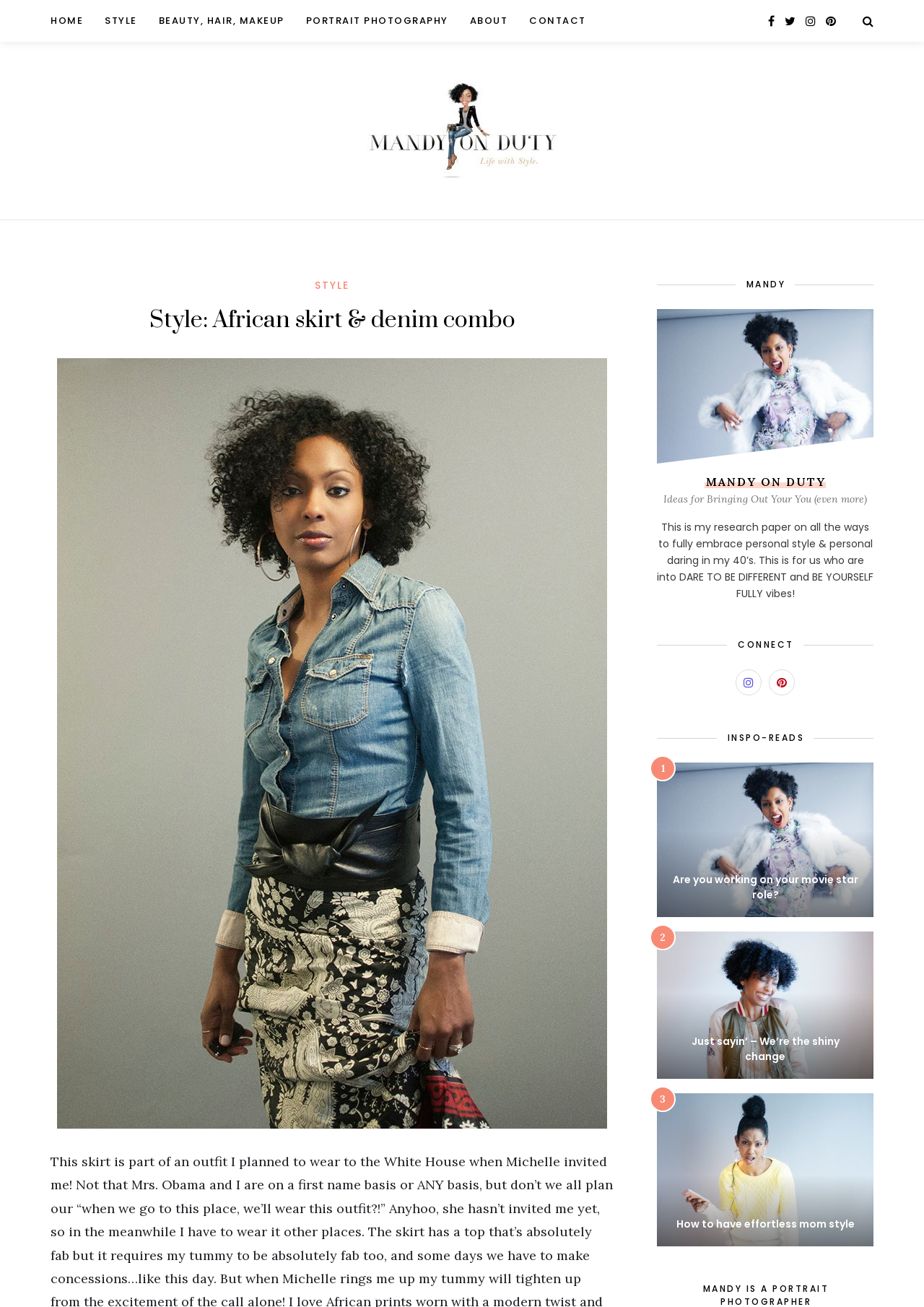Predict the bounding box coordinates of the UI element that matches this description: "Style". The coordinates should be in the format [left, top, right, bottom] with each value between 0 and 1.

[0.341, 0.213, 0.378, 0.224]